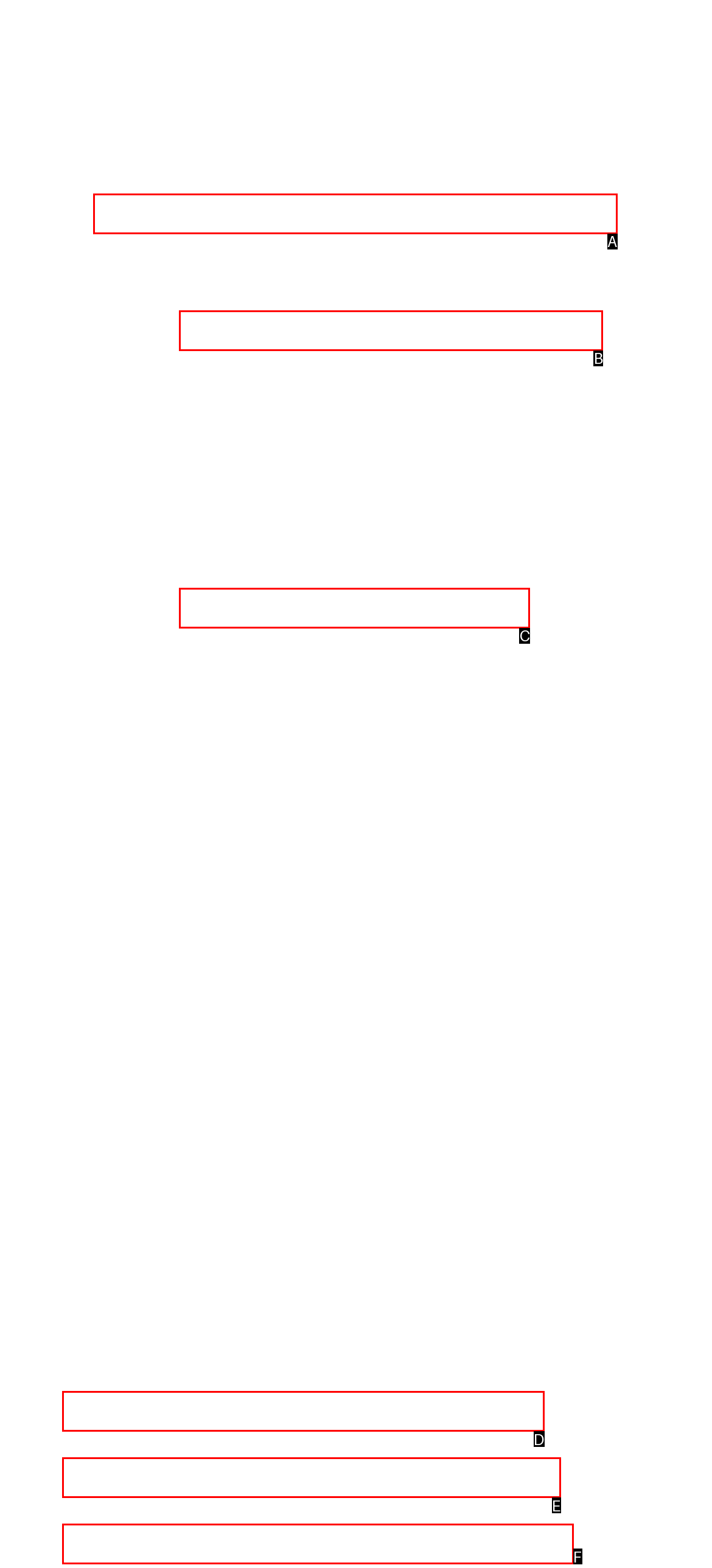Choose the option that aligns with the description: Full Avocado Selectmen Endorsements
Respond with the letter of the chosen option directly.

A